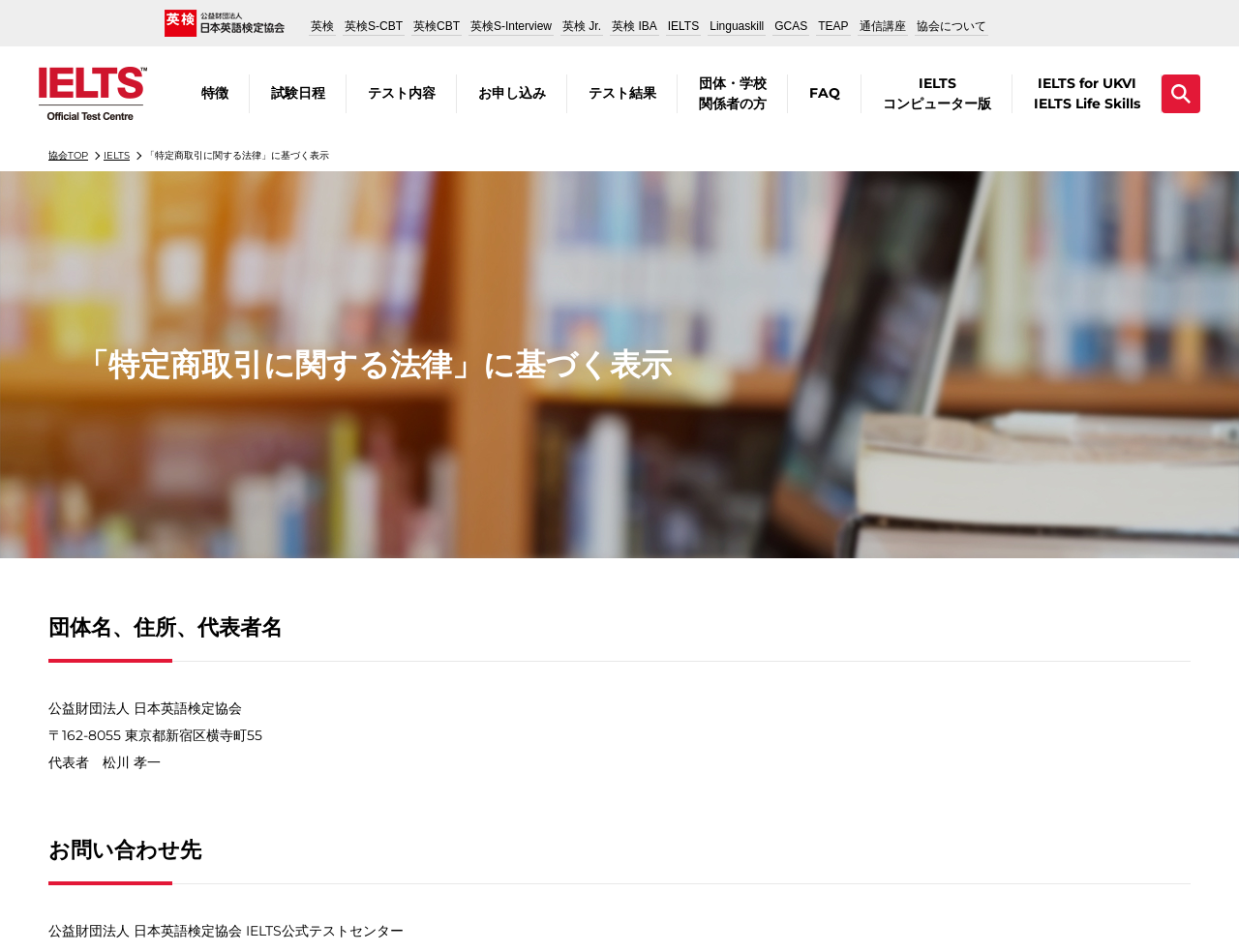Determine the bounding box coordinates of the clickable region to execute the instruction: "Go to the FAQ page". The coordinates should be four float numbers between 0 and 1, denoted as [left, top, right, bottom].

[0.636, 0.087, 0.695, 0.109]